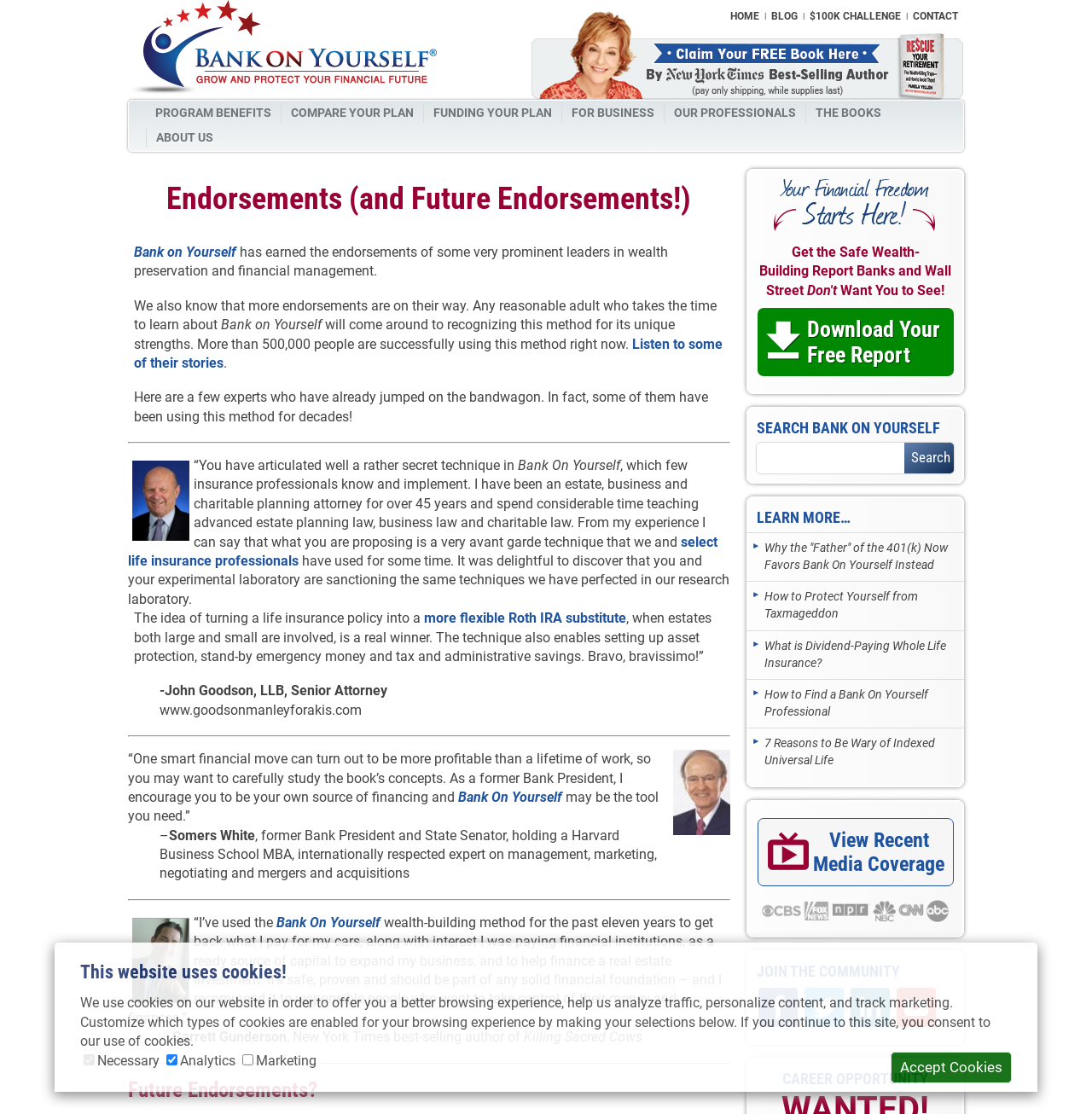How many experts have endorsed the program?
Based on the screenshot, answer the question with a single word or phrase.

At least 3